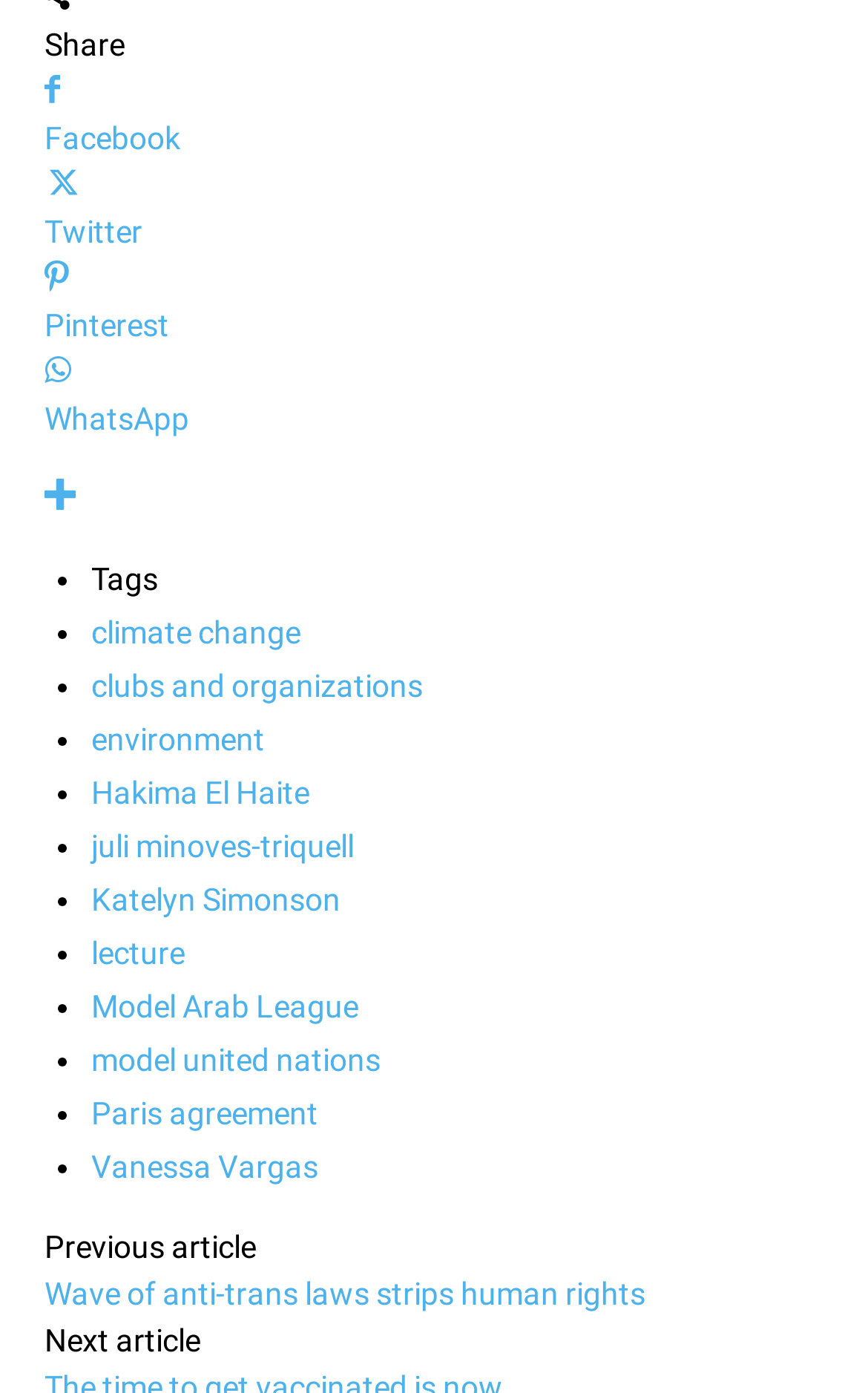Specify the bounding box coordinates of the element's area that should be clicked to execute the given instruction: "Send an email". The coordinates should be four float numbers between 0 and 1, i.e., [left, top, right, bottom].

None